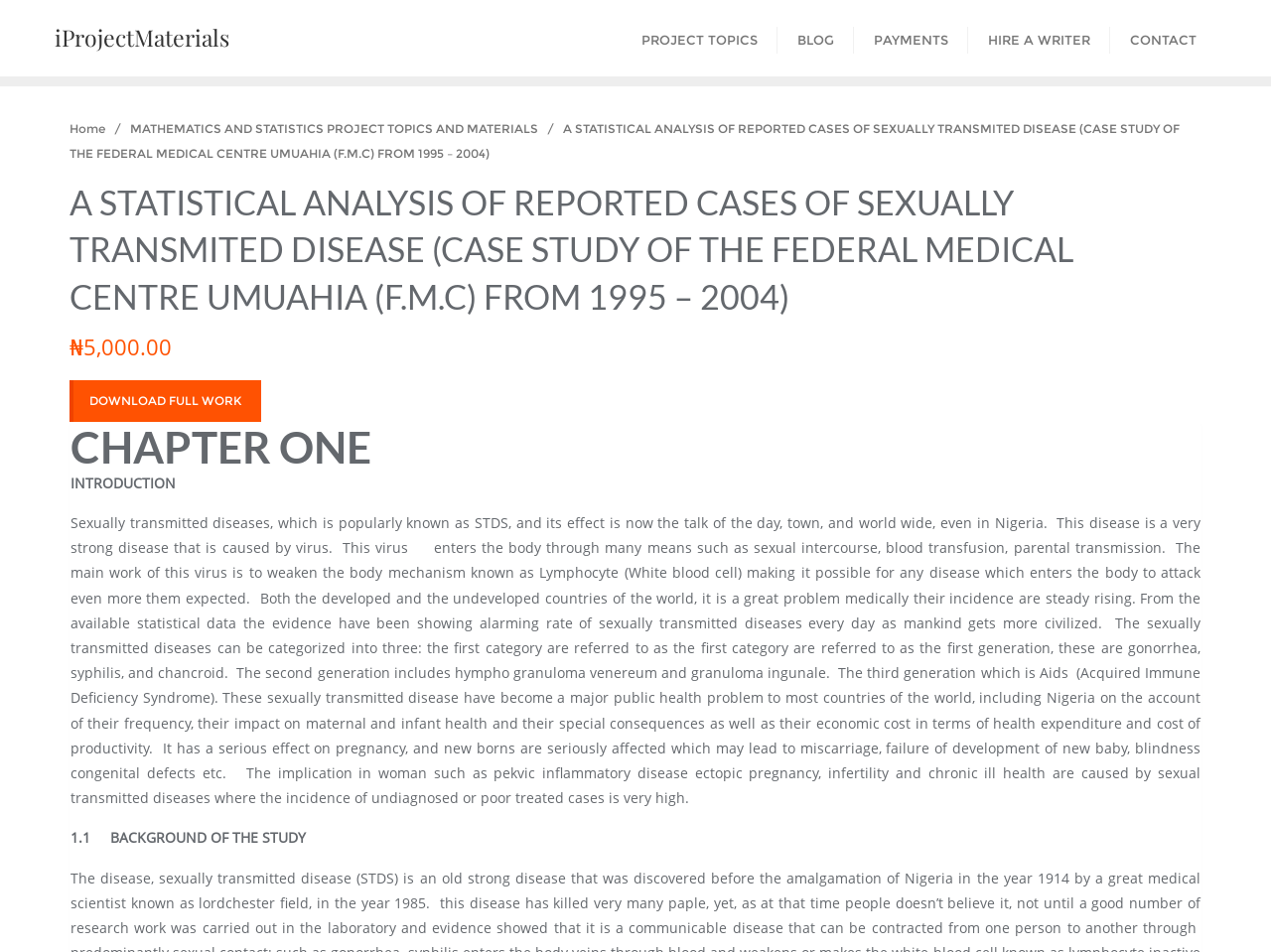Determine the bounding box coordinates of the region that needs to be clicked to achieve the task: "Click the 'DOWNLOAD FULL WORK' button".

[0.055, 0.399, 0.205, 0.443]